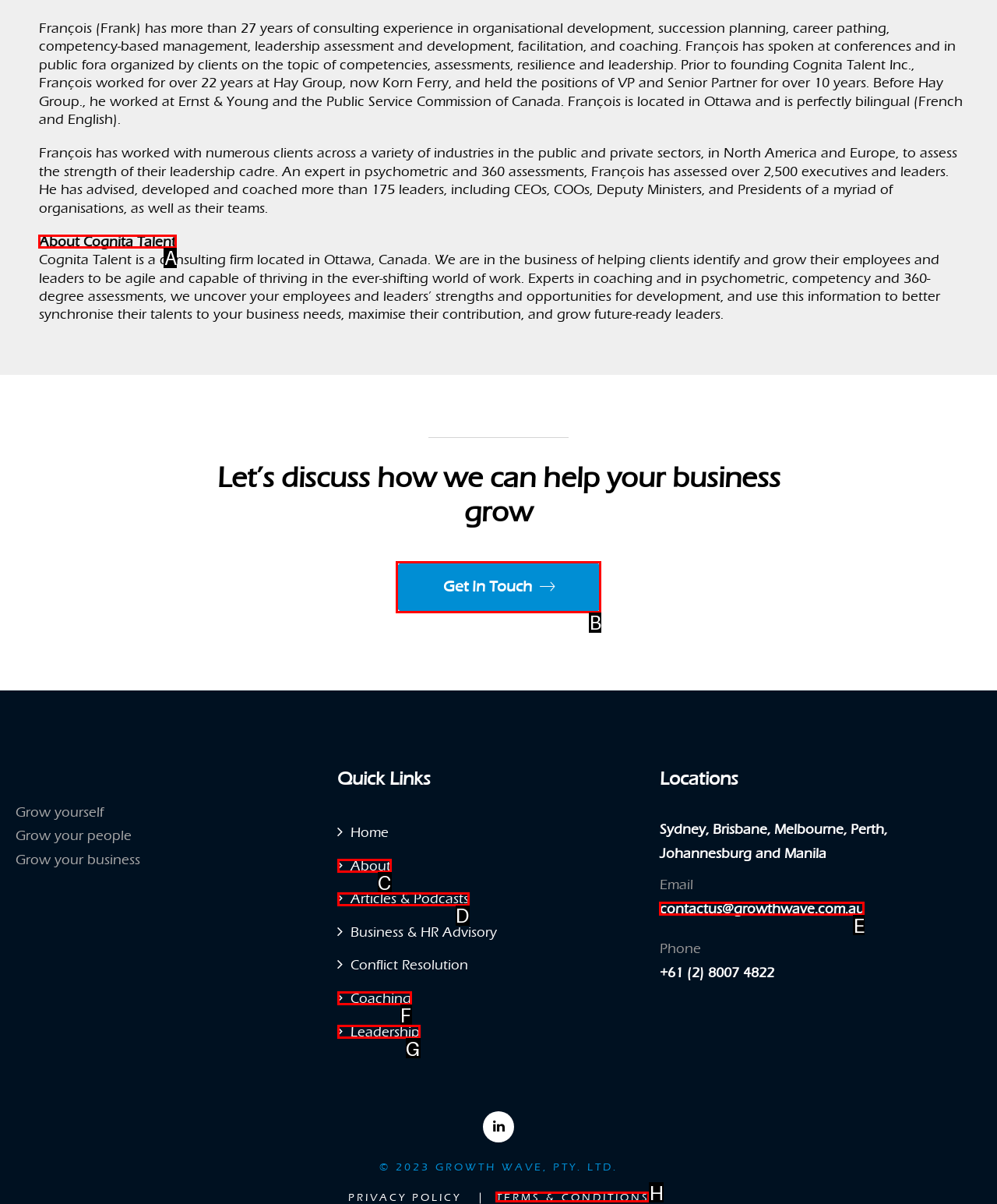Tell me the letter of the UI element to click in order to accomplish the following task: view shopping cart
Answer with the letter of the chosen option from the given choices directly.

None